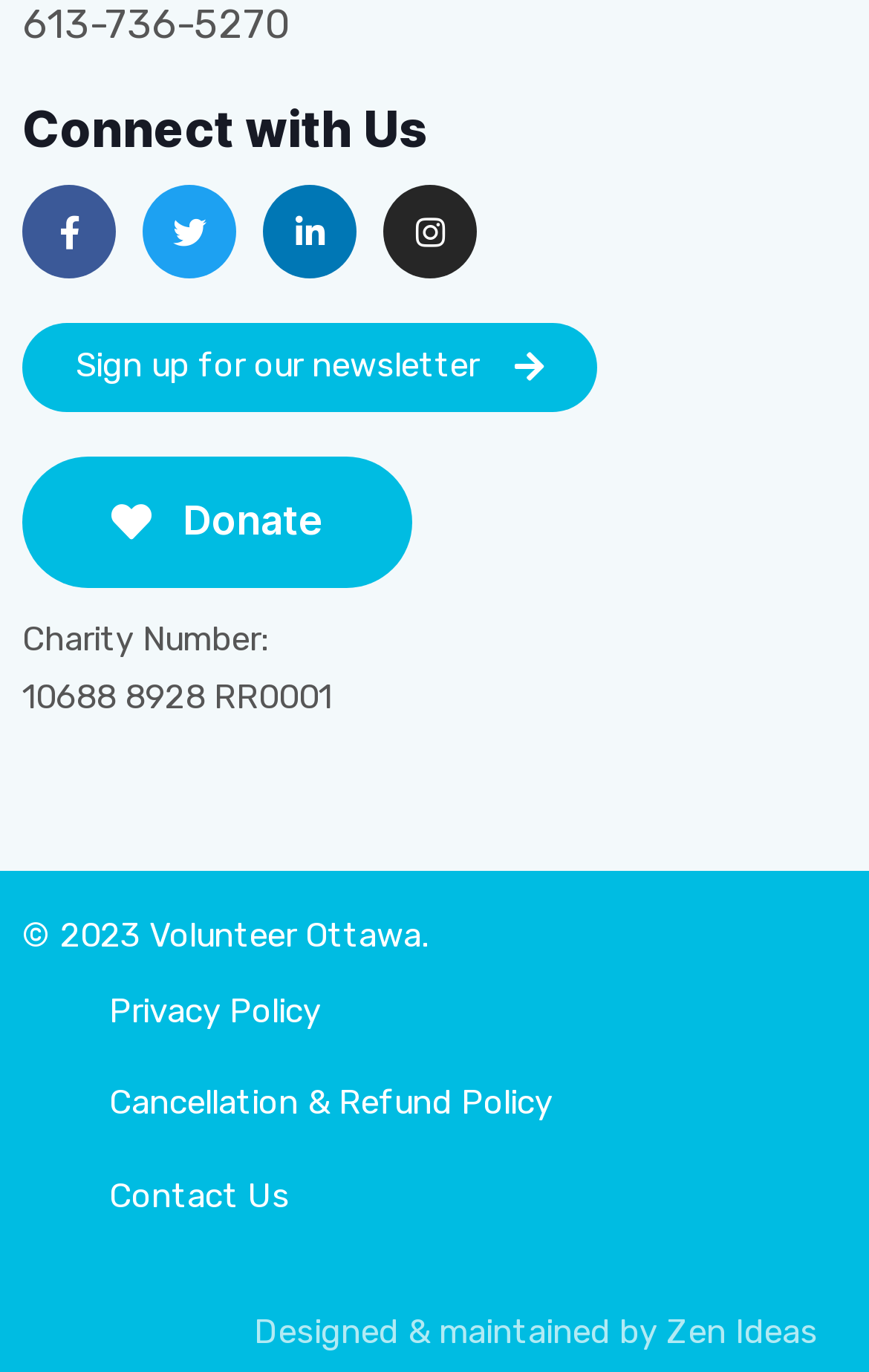Respond to the following query with just one word or a short phrase: 
What is the charity number of Volunteer Ottawa?

10688 8928 RR0001